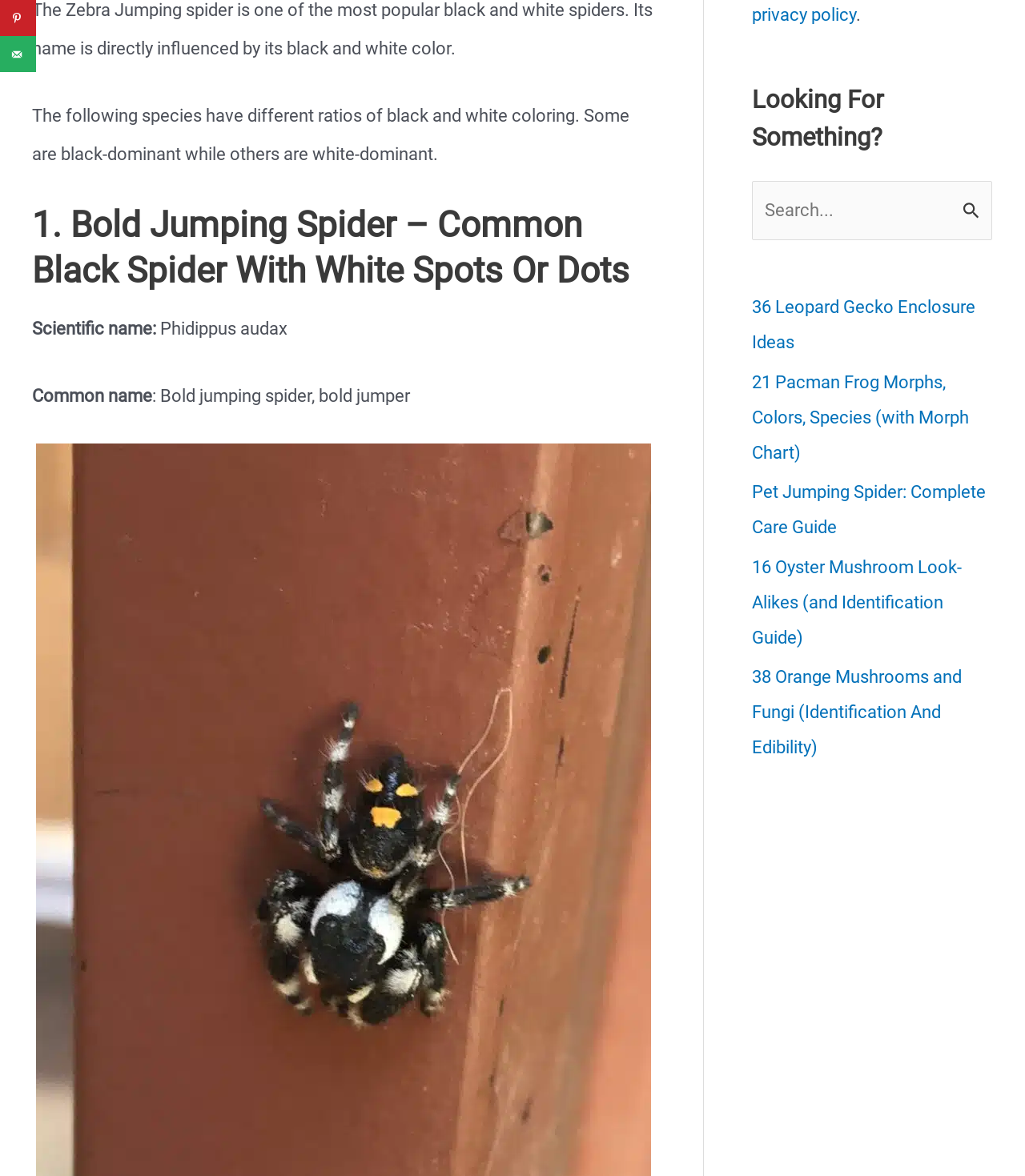Determine the bounding box of the UI component based on this description: "privacy policy". The bounding box coordinates should be four float values between 0 and 1, i.e., [left, top, right, bottom].

[0.734, 0.004, 0.835, 0.021]